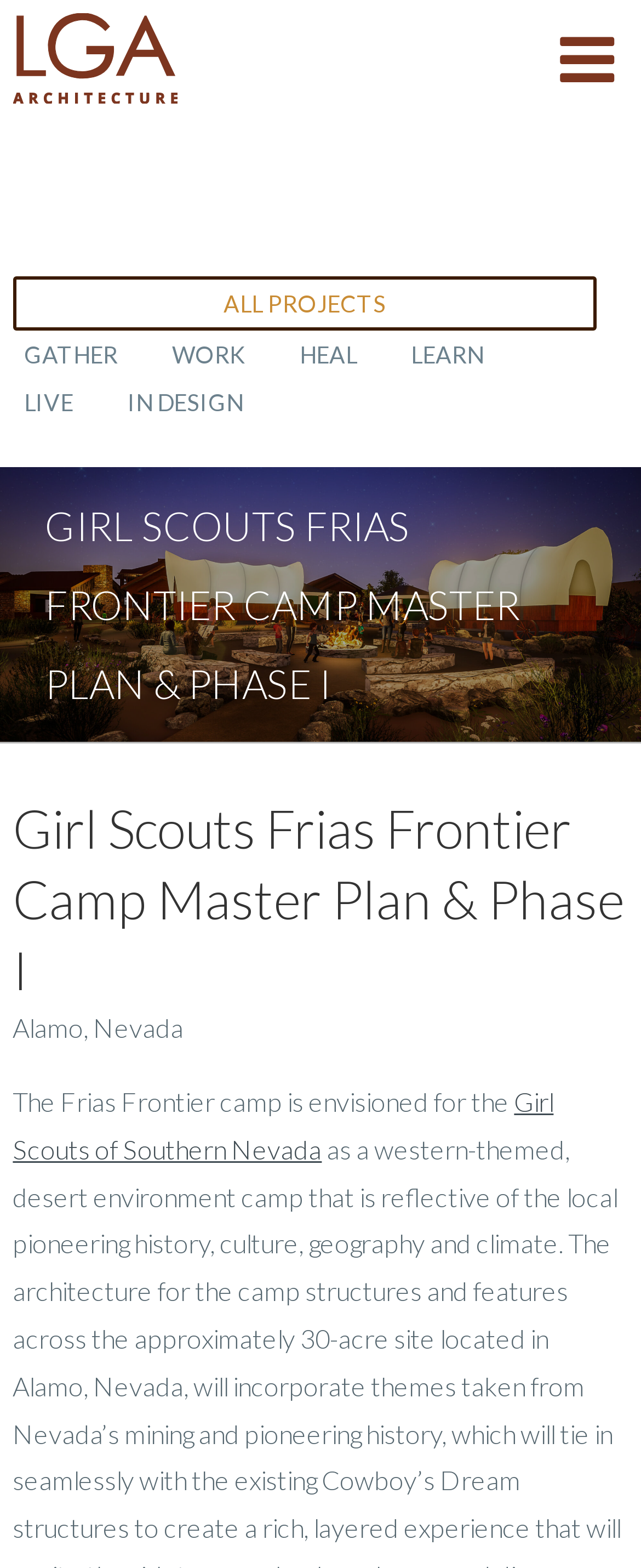Identify the bounding box coordinates of the element that should be clicked to fulfill this task: "Contact us via phone". The coordinates should be provided as four float numbers between 0 and 1, i.e., [left, top, right, bottom].

None